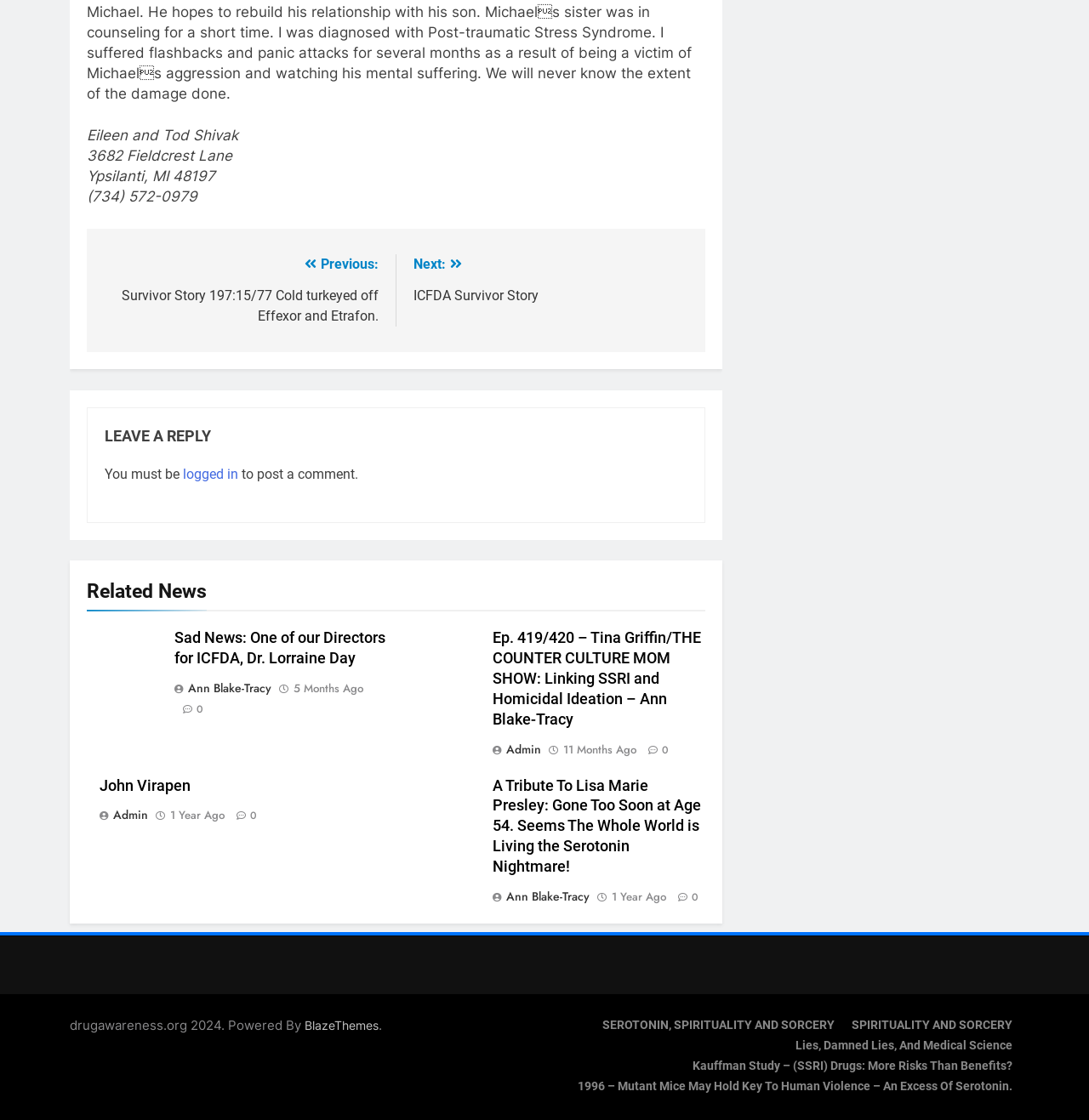Please identify the coordinates of the bounding box for the clickable region that will accomplish this instruction: "Click on the 'Previous' link".

[0.095, 0.227, 0.347, 0.289]